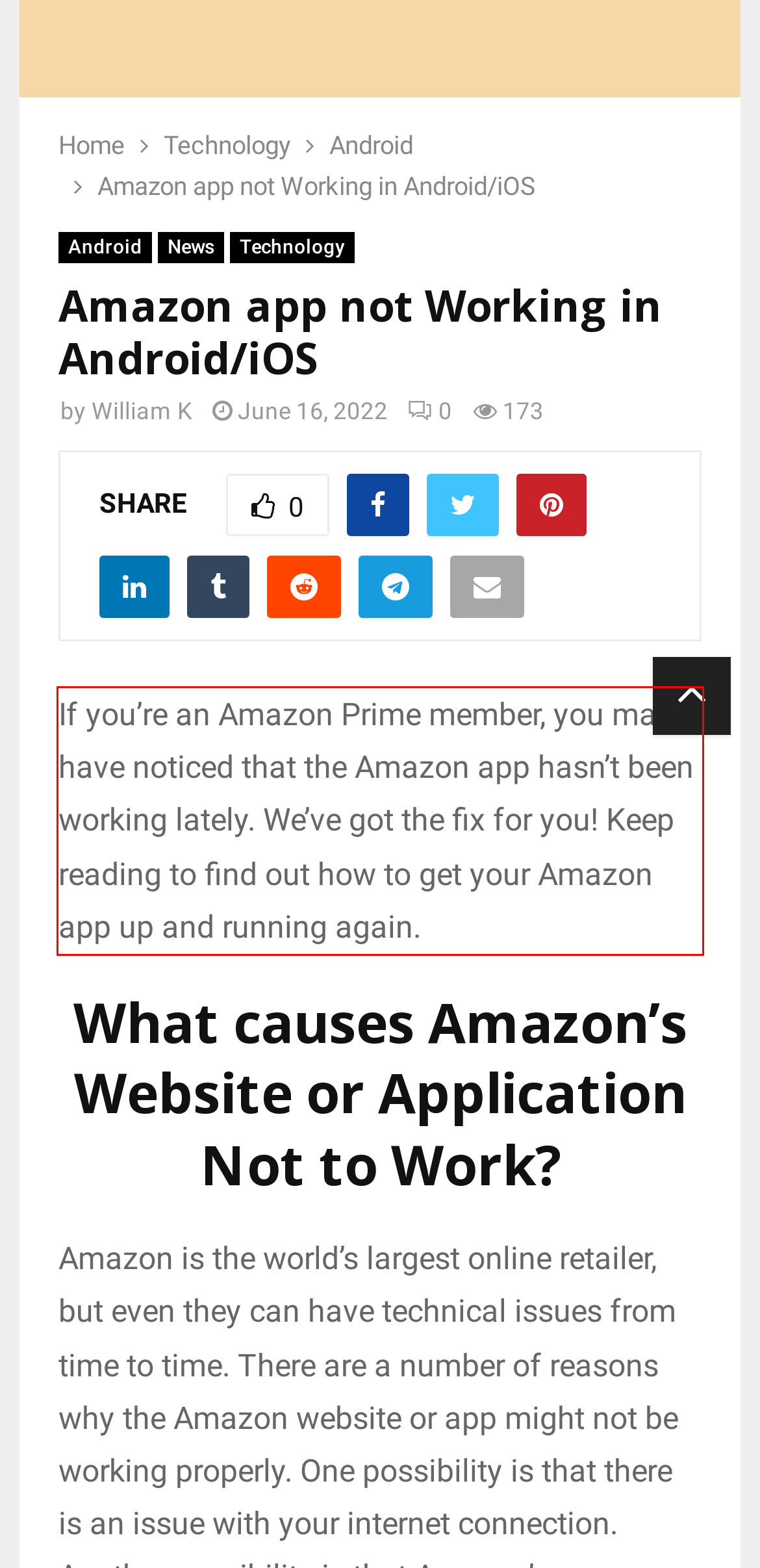Please look at the webpage screenshot and extract the text enclosed by the red bounding box.

If you’re an Amazon Prime member, you may have noticed that the Amazon app hasn’t been working lately. We’ve got the fix for you! Keep reading to find out how to get your Amazon app up and running again.